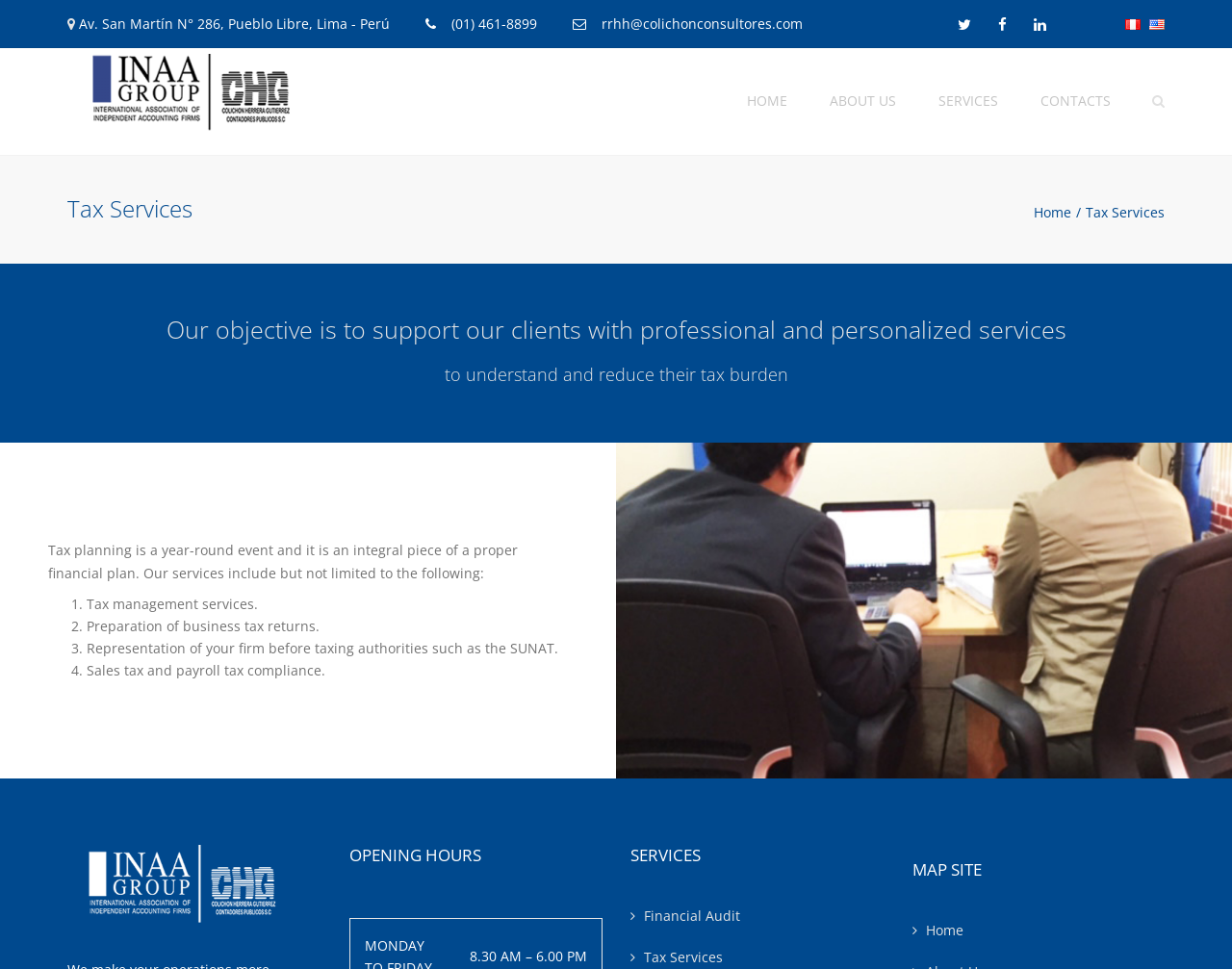Determine the bounding box coordinates of the UI element described by: "Consolidation of financial statements".

[0.706, 0.257, 0.866, 0.307]